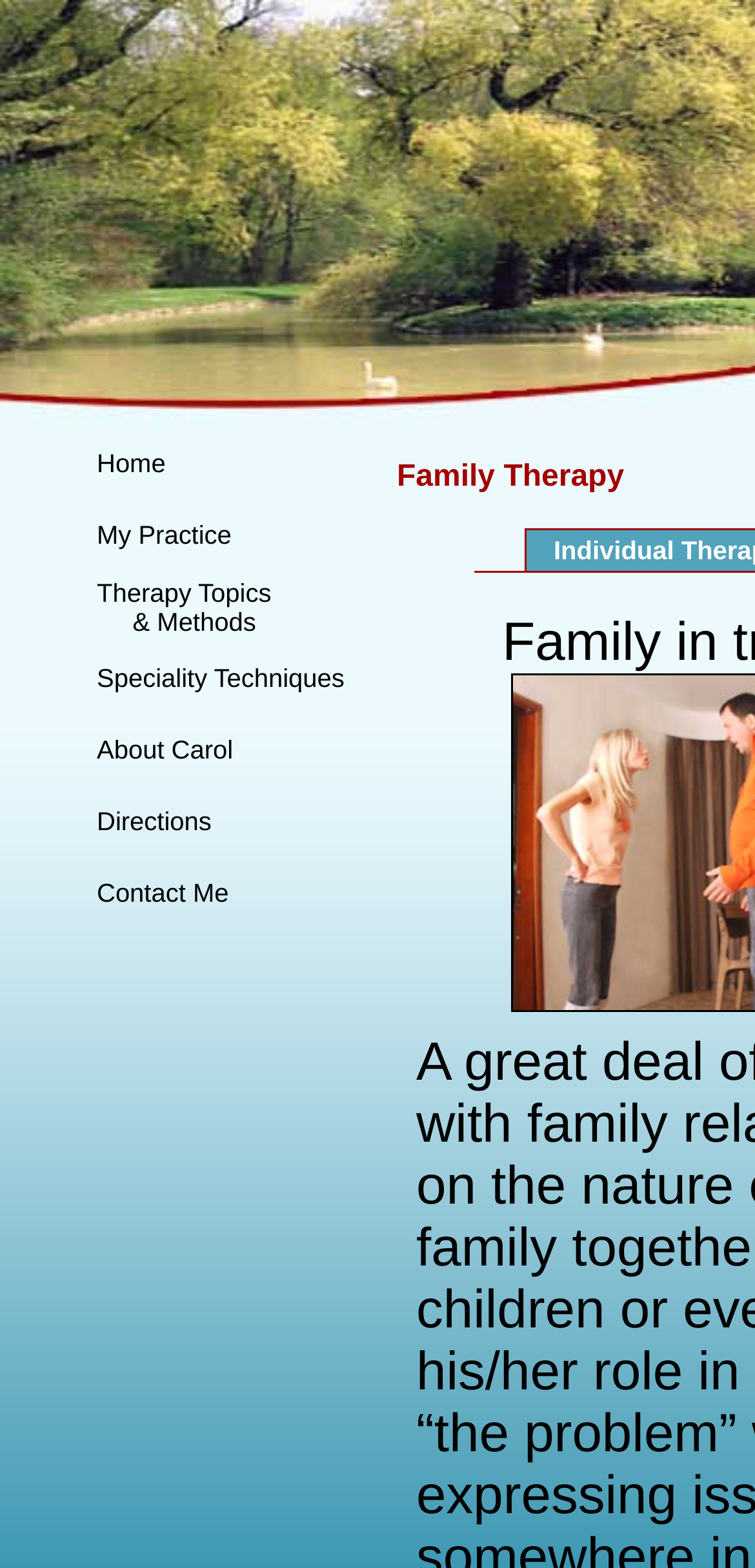Could you specify the bounding box coordinates for the clickable section to complete the following instruction: "read about carol's practice"?

[0.128, 0.469, 0.309, 0.487]